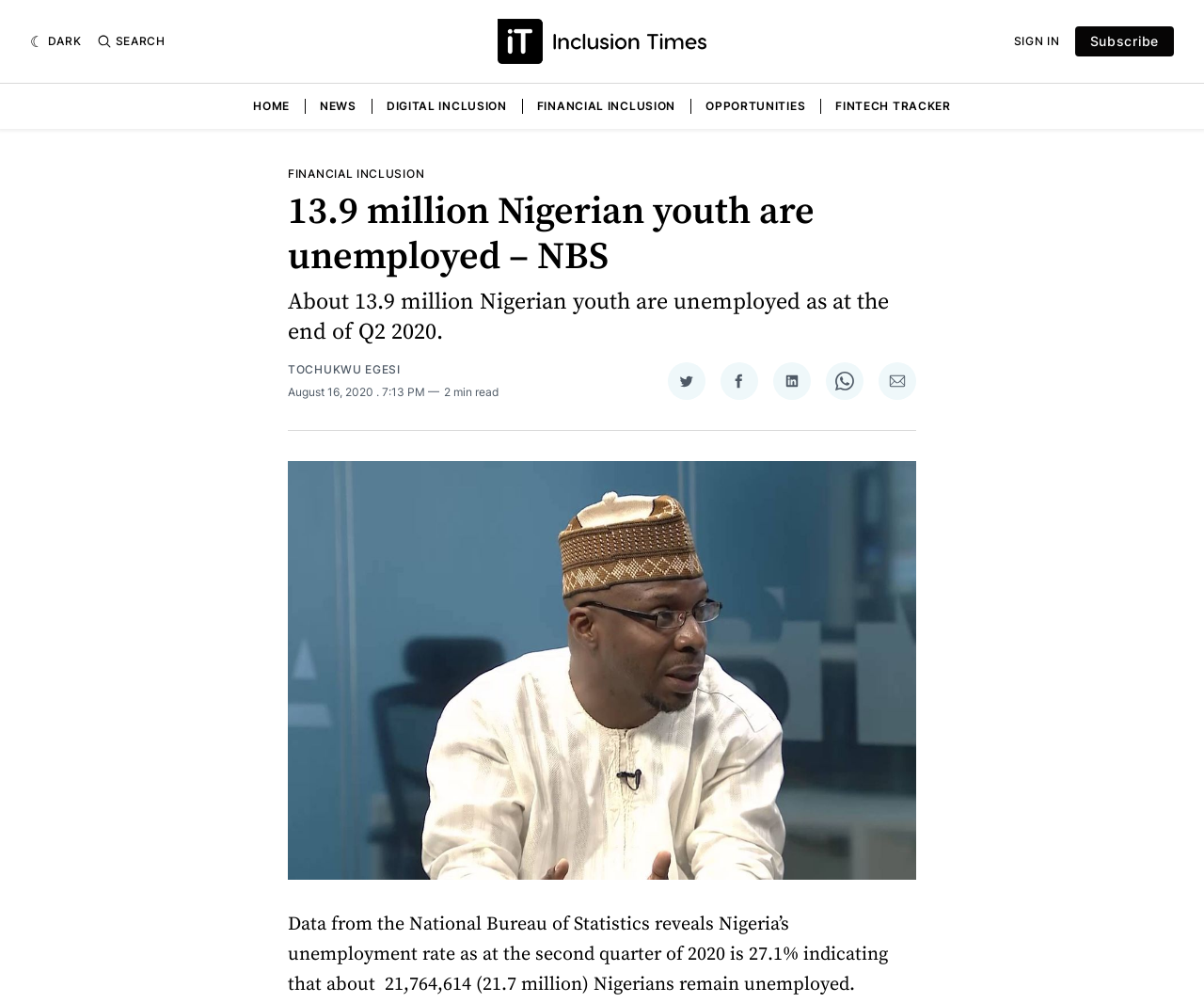Please provide the bounding box coordinates for the element that needs to be clicked to perform the following instruction: "Go to the home page". The coordinates should be given as four float numbers between 0 and 1, i.e., [left, top, right, bottom].

[0.21, 0.098, 0.241, 0.113]